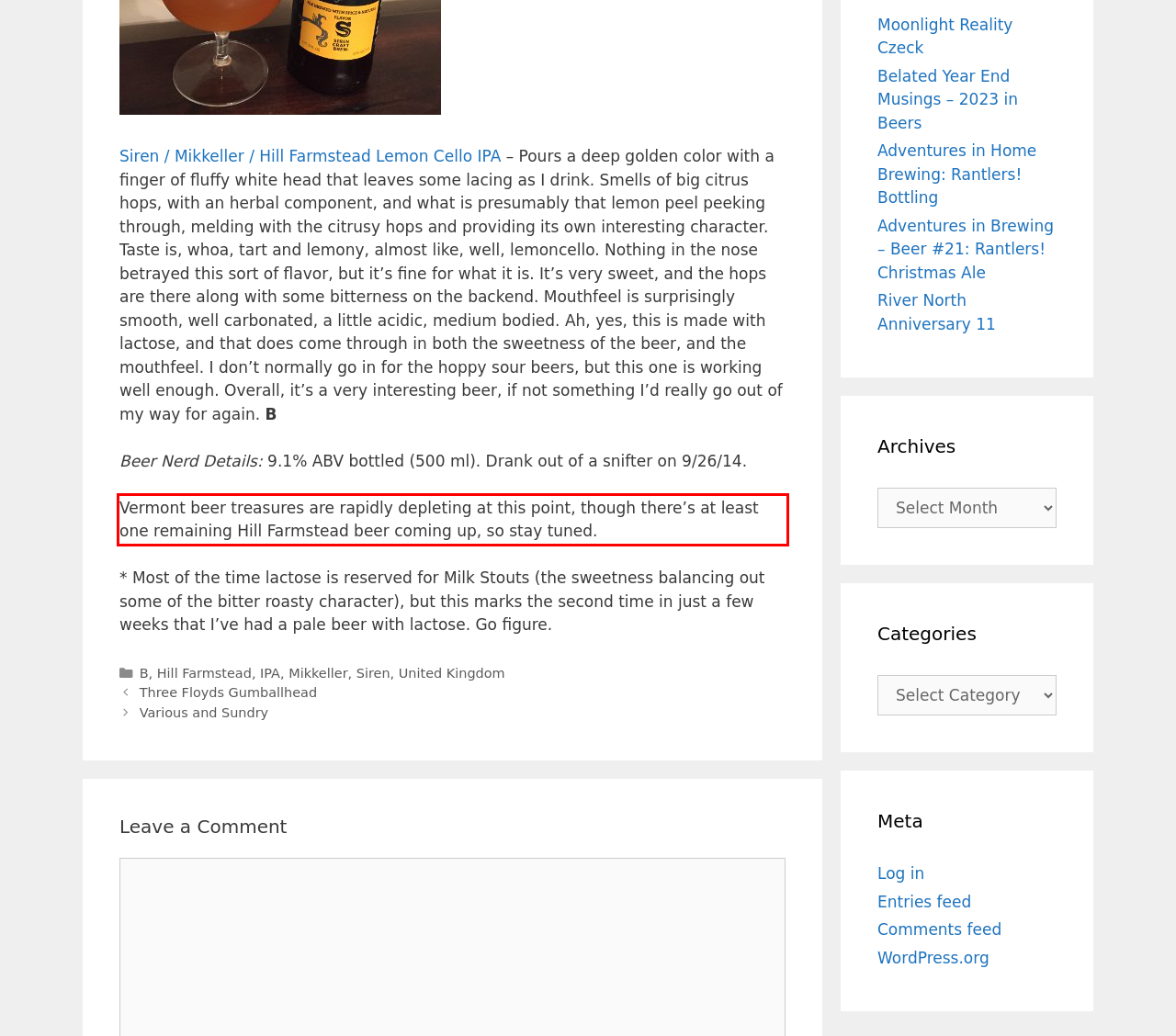Analyze the red bounding box in the provided webpage screenshot and generate the text content contained within.

Vermont beer treasures are rapidly depleting at this point, though there’s at least one remaining Hill Farmstead beer coming up, so stay tuned.